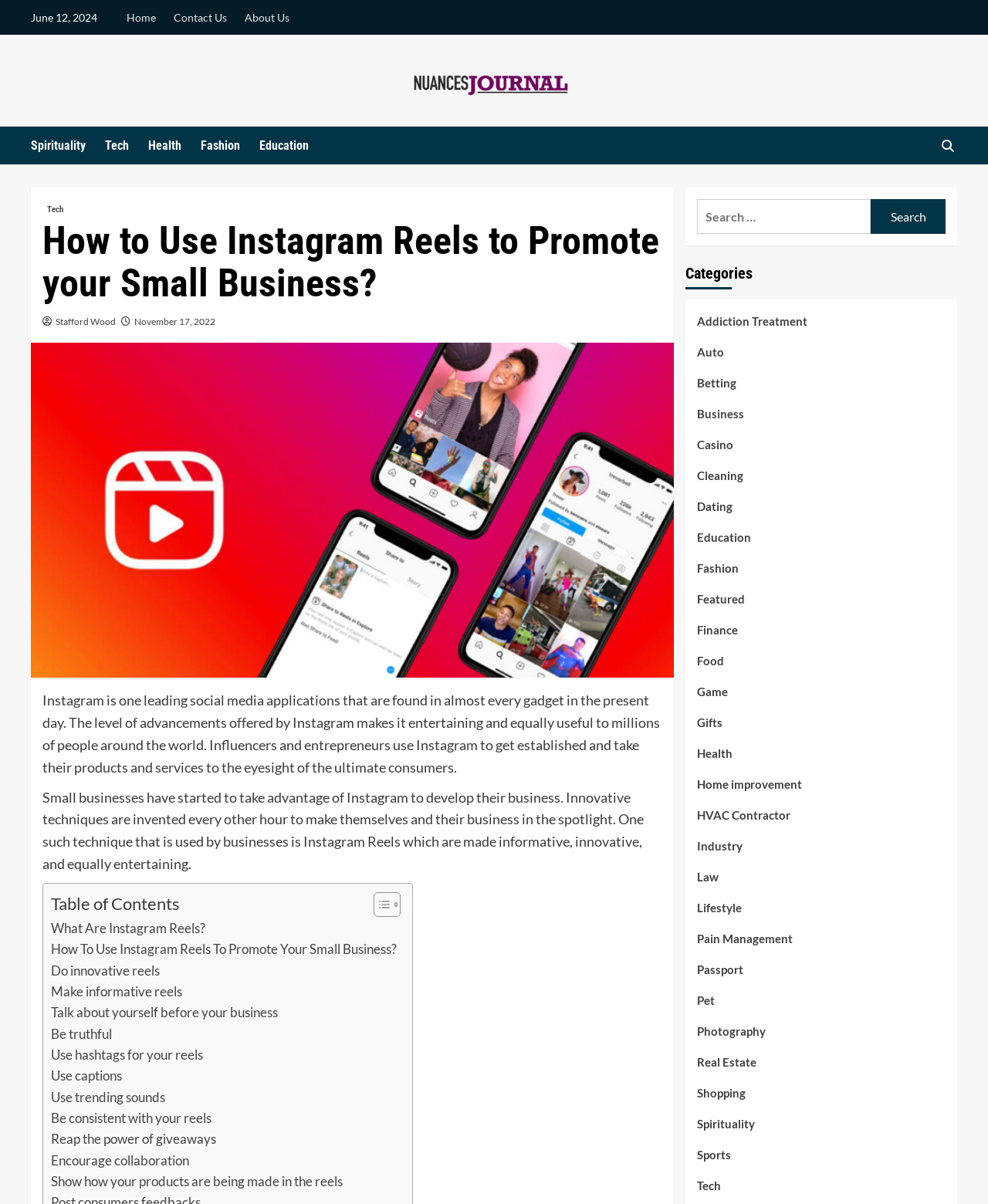Identify the bounding box coordinates for the UI element that matches this description: "Finance".

[0.705, 0.515, 0.746, 0.54]